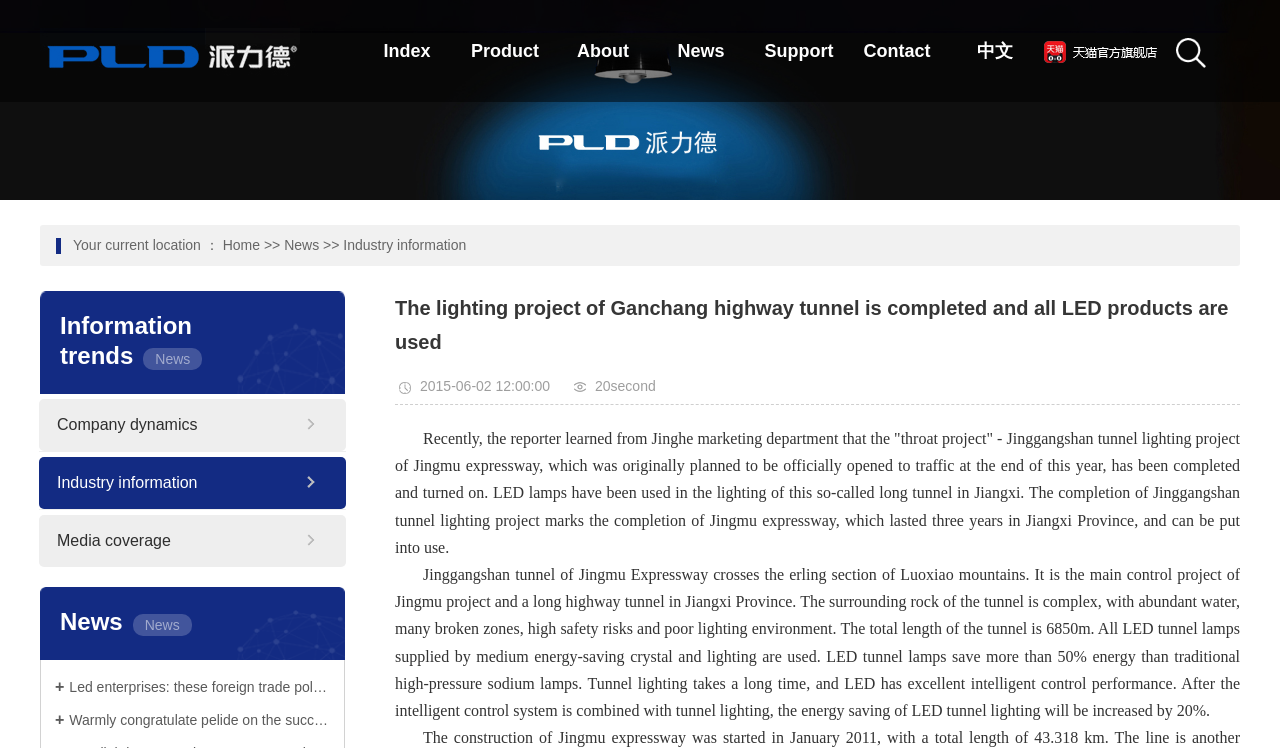Carefully examine the image and provide an in-depth answer to the question: How much energy do LED tunnel lamps save compared to traditional high-pressure sodium lamps?

The text states that LED tunnel lamps save more than 50% energy than traditional high-pressure sodium lamps, which is one of the benefits of using LED lamps in the tunnel lighting project.